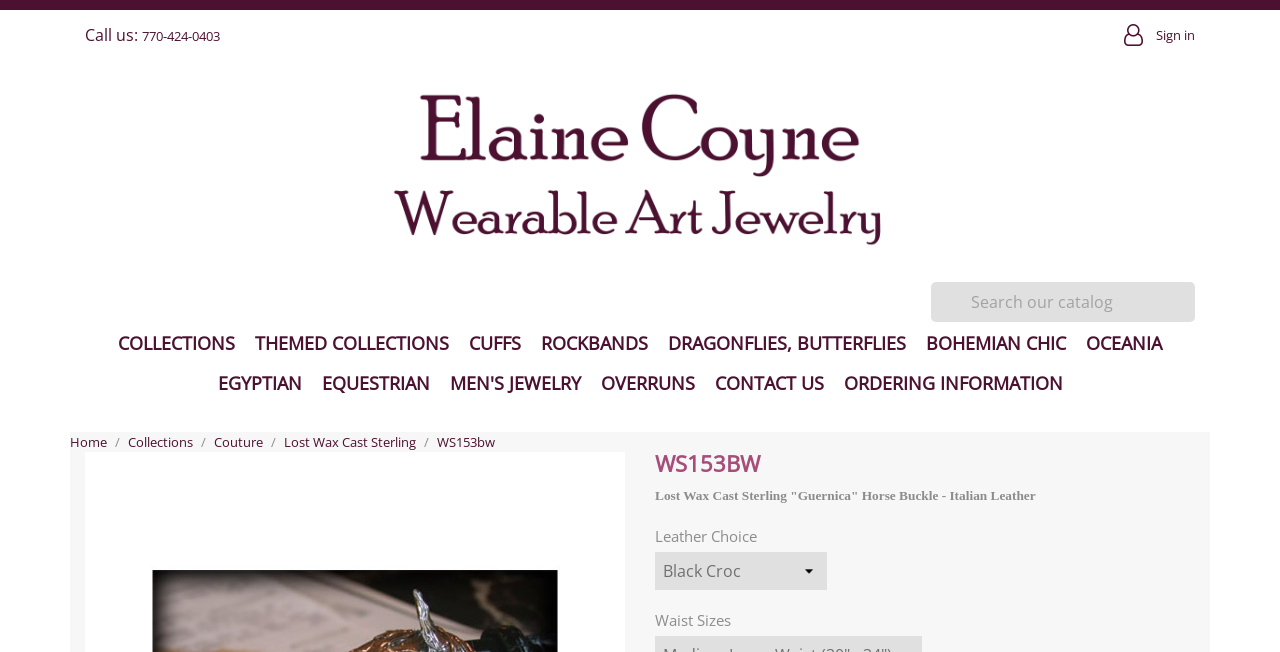Determine the bounding box coordinates for the area that should be clicked to carry out the following instruction: "Search for something".

[0.727, 0.432, 0.934, 0.493]